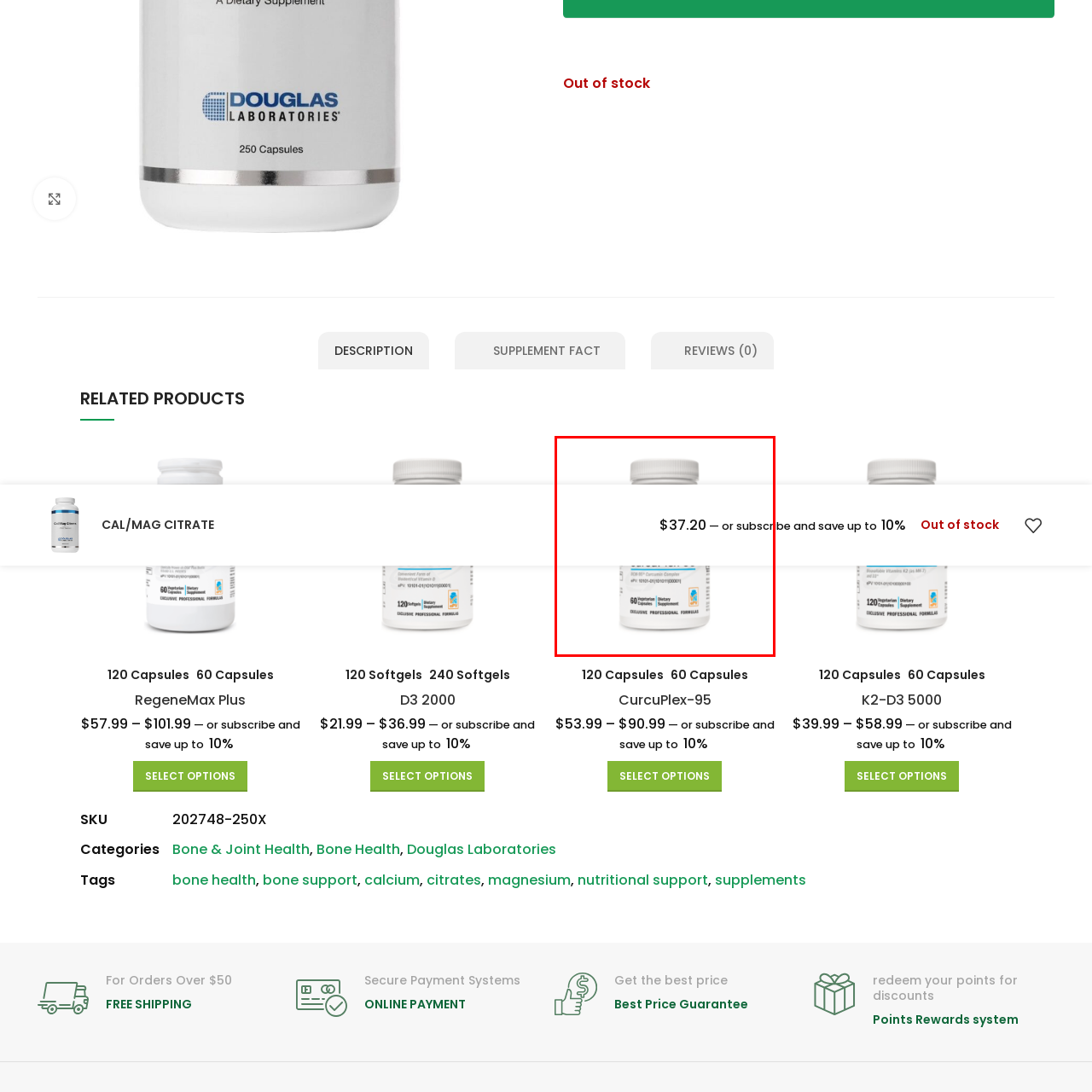Look closely at the image surrounded by the red box, How many capsules are in the bottle? Give your answer as a single word or phrase.

60